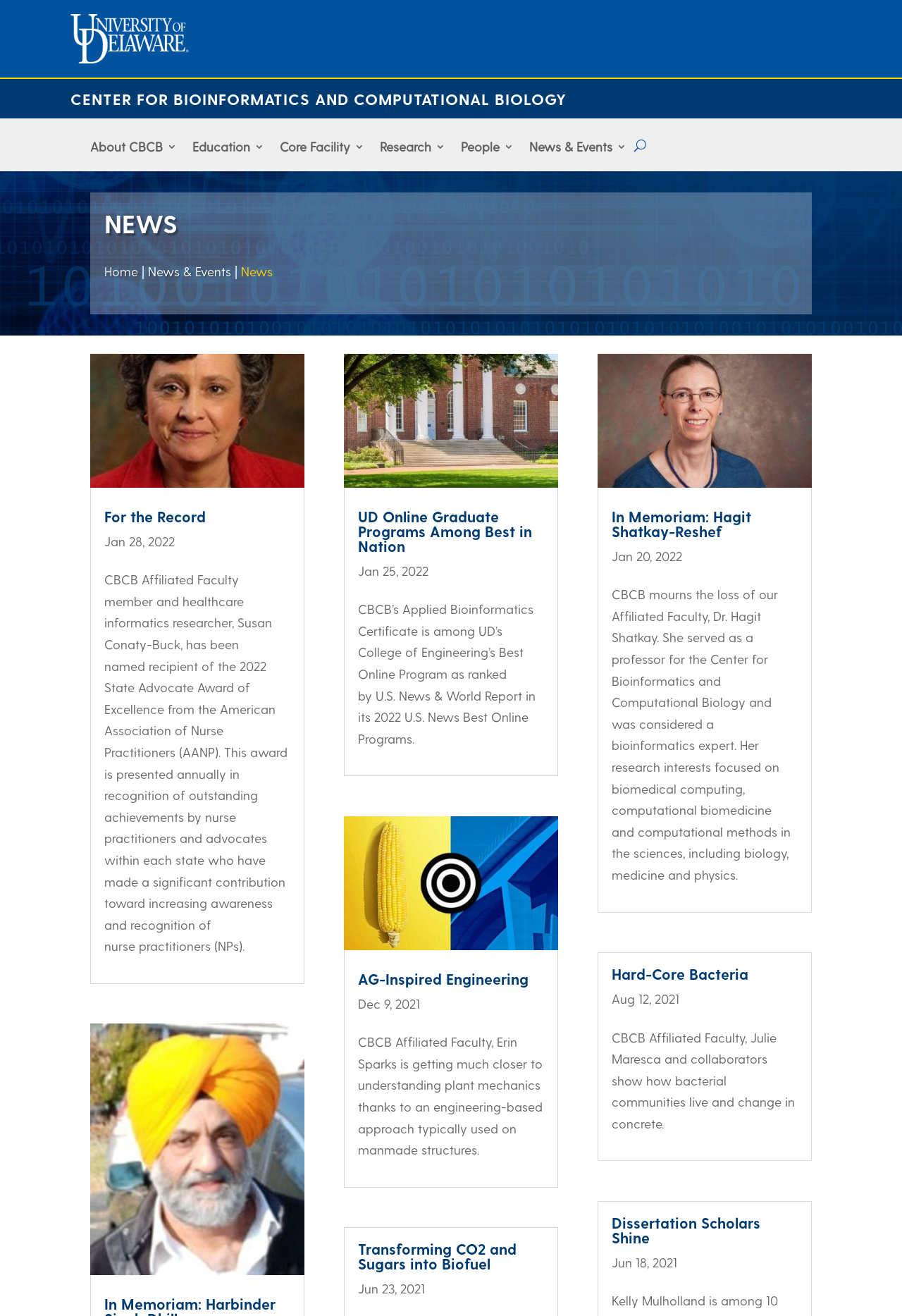Please identify the coordinates of the bounding box for the clickable region that will accomplish this instruction: "Click the 'UD Online Graduate Programs Among Best in Nation' link".

[0.381, 0.269, 0.619, 0.37]